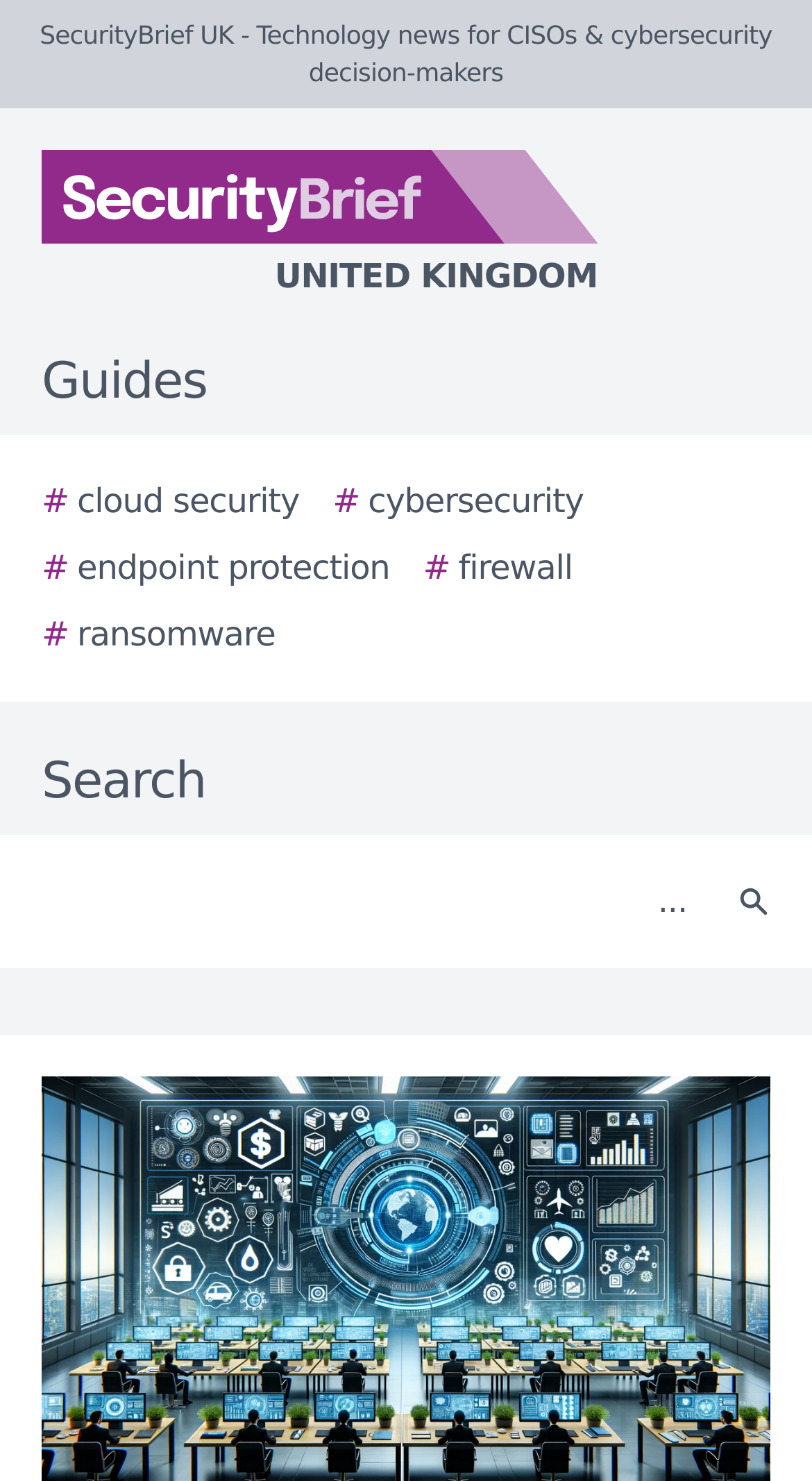Identify the bounding box coordinates for the UI element mentioned here: "# ransomware". Provide the coordinates as four float values between 0 and 1, i.e., [left, top, right, bottom].

[0.051, 0.412, 0.339, 0.446]